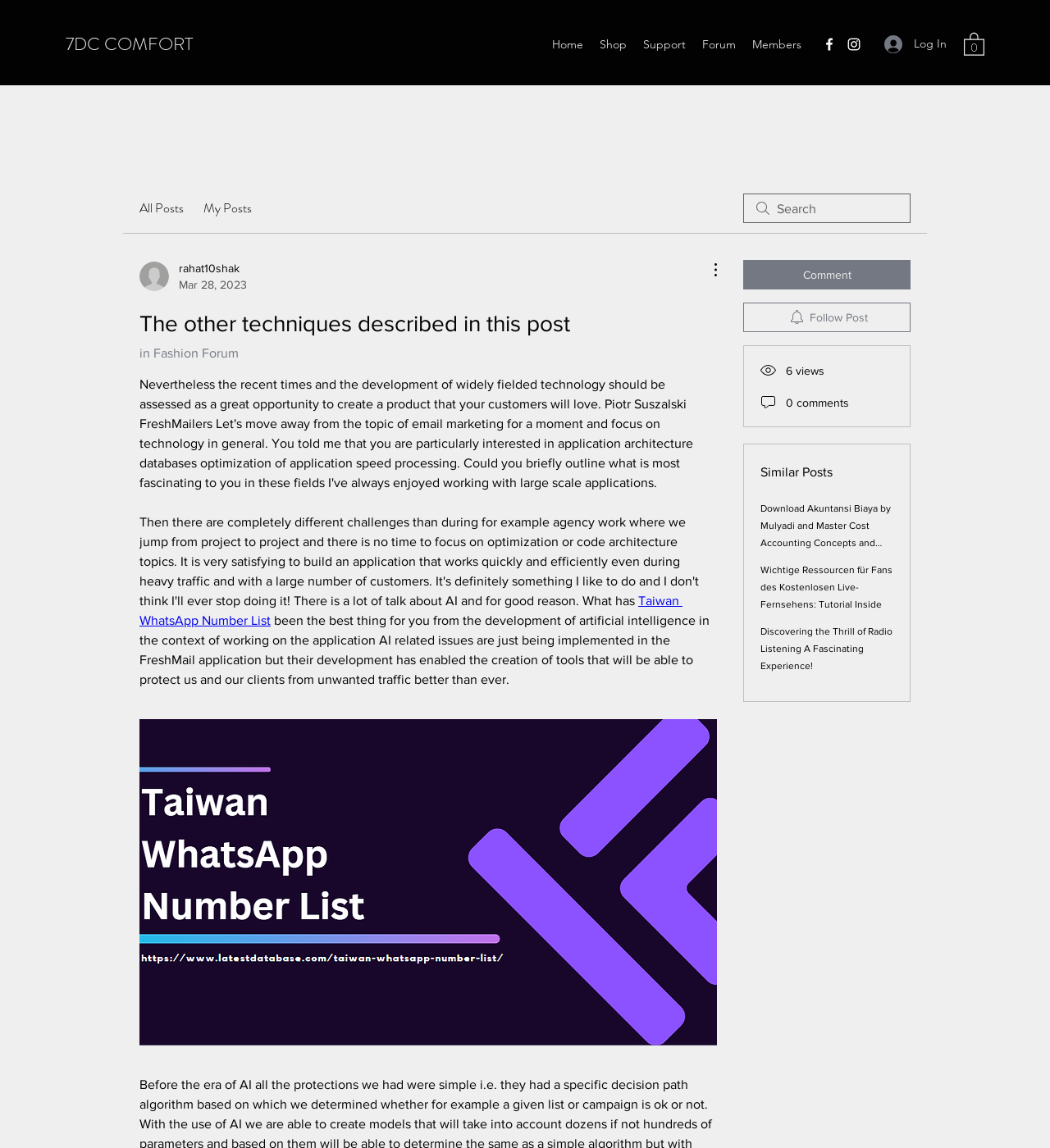Identify the bounding box coordinates for the element you need to click to achieve the following task: "Search for something". Provide the bounding box coordinates as four float numbers between 0 and 1, in the form [left, top, right, bottom].

[0.708, 0.169, 0.867, 0.194]